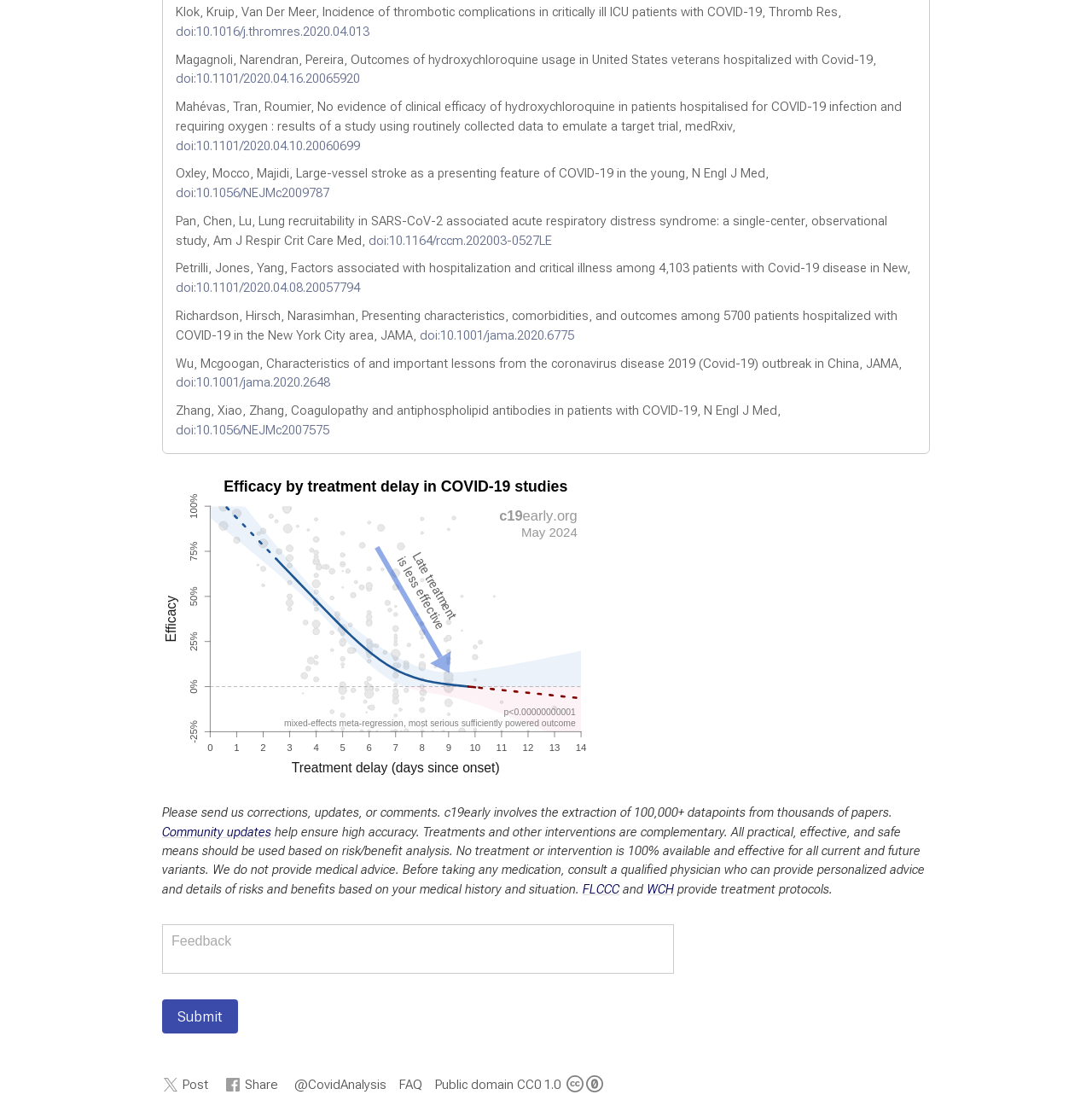Highlight the bounding box coordinates of the region I should click on to meet the following instruction: "Click the link to 'FAQ'".

[0.366, 0.969, 0.387, 0.983]